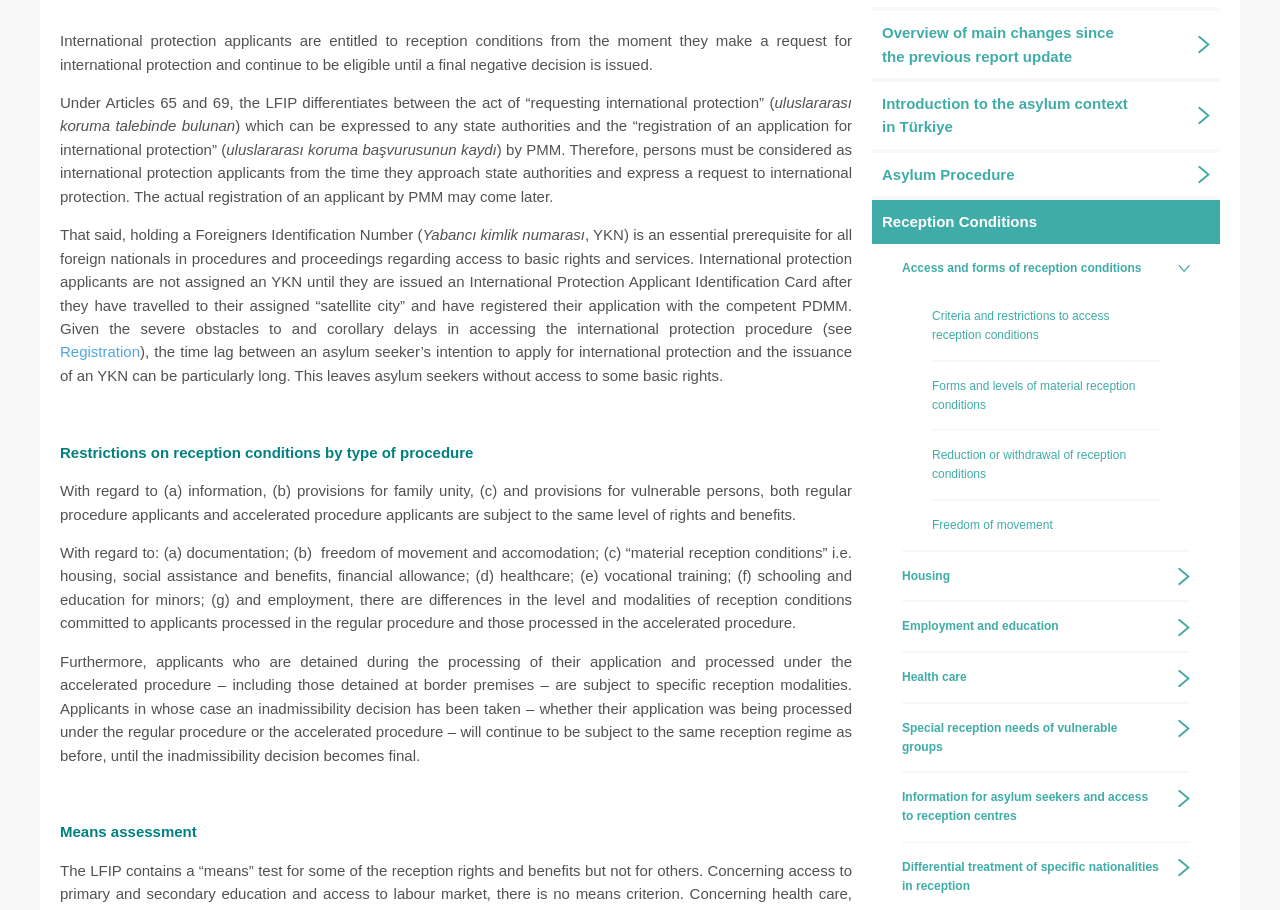Using the description "Freedom of movement", locate and provide the bounding box of the UI element.

[0.728, 0.55, 0.888, 0.604]